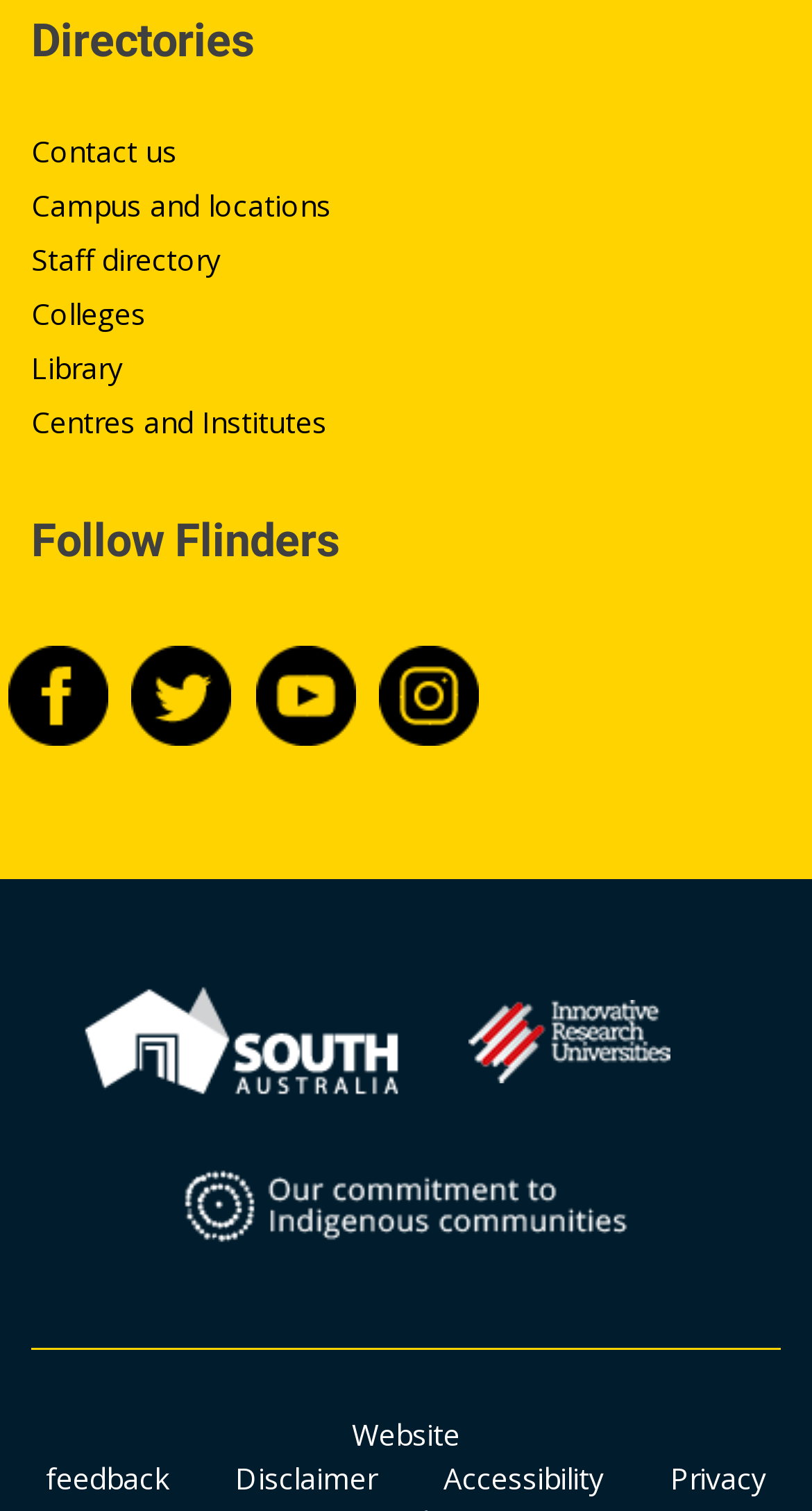Please study the image and answer the question comprehensively:
What is the second college-related link?

The second college-related link is 'Staff directory' because it is the second link element under the 'Directories' heading, with a bounding box coordinate of [0.038, 0.159, 0.272, 0.185].